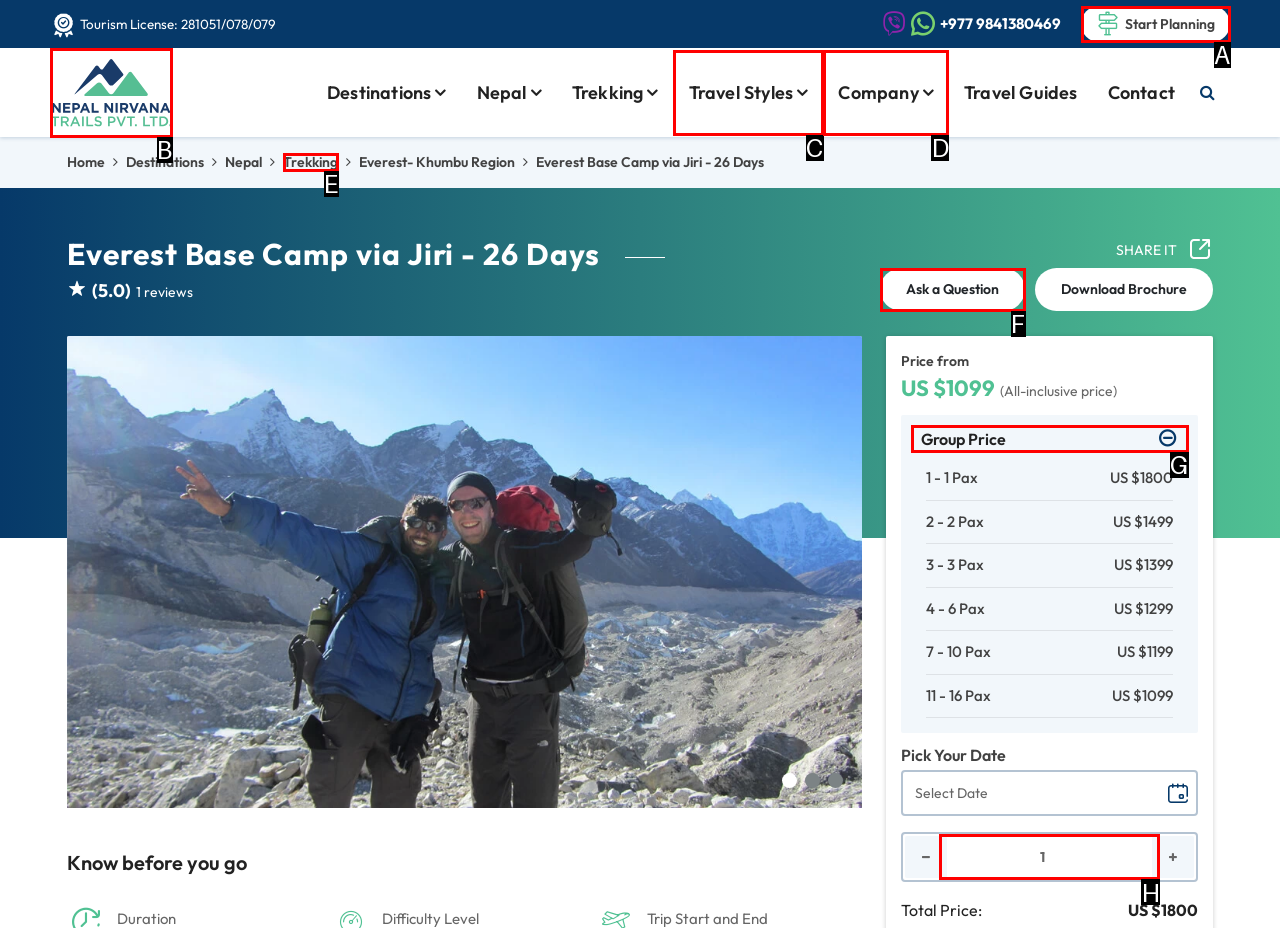Determine the correct UI element to click for this instruction: Read the post categorized as GnRH Receptors. Respond with the letter of the chosen element.

None